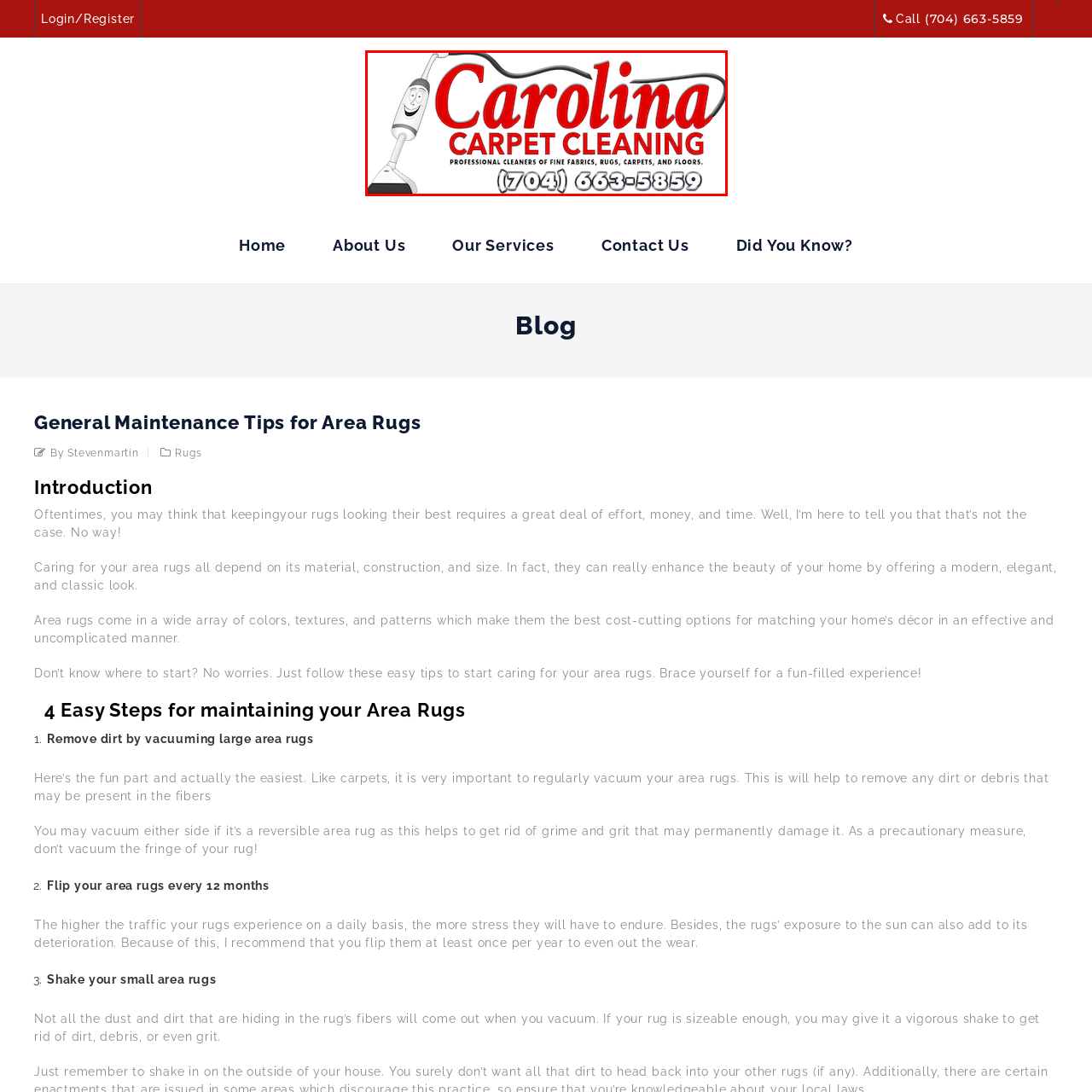Craft an in-depth description of the visual elements captured within the red box.

The image features the logo of "Carolina Carpet Cleaning," prominently displaying the name in bold red letters. Accompanying the text is a cartoon-style illustration of a smiling vacuum cleaner, which adds a friendly and approachable touch to the branding. Below the name, a tagline reads "PROFESSIONAL CLEANERS OF FINE FABRICS, RUGS, CARPETS, AND FLOORS," underscoring the company's commitment to quality service. The contact number, "(704) 663-5859," is also featured, making it easy for potential customers to reach out for cleaning services. This logo effectively communicates the friendly yet professional nature of Carolina Carpet Cleaning, appealing to clients seeking reliable carpet and rug maintenance.